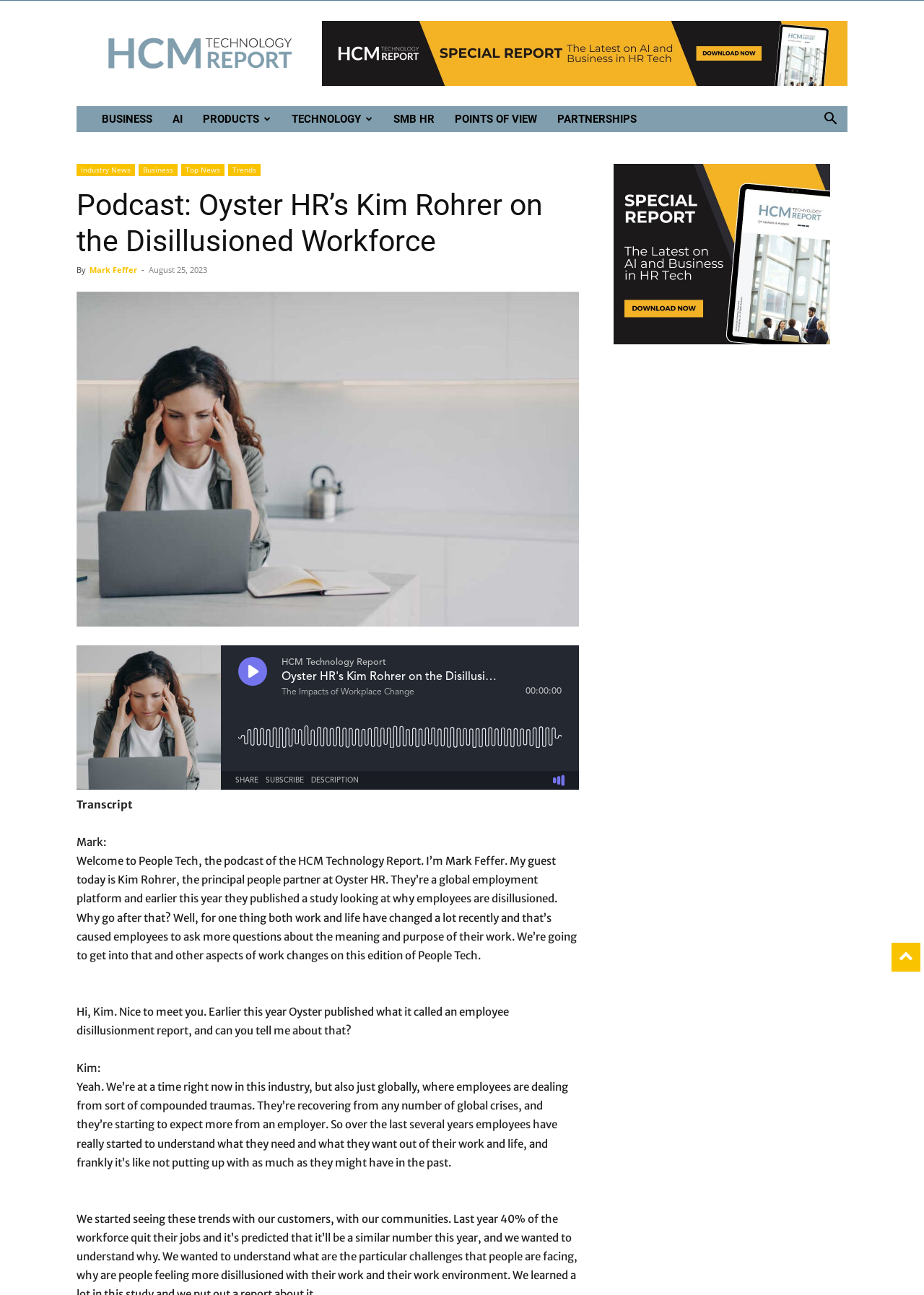Who is the guest in the podcast?
Analyze the image and provide a thorough answer to the question.

I found the answer by reading the text 'My guest today is Kim Rohrer, the principal people partner at Oyster HR.' which indicates that Kim Rohrer is the guest in the podcast.